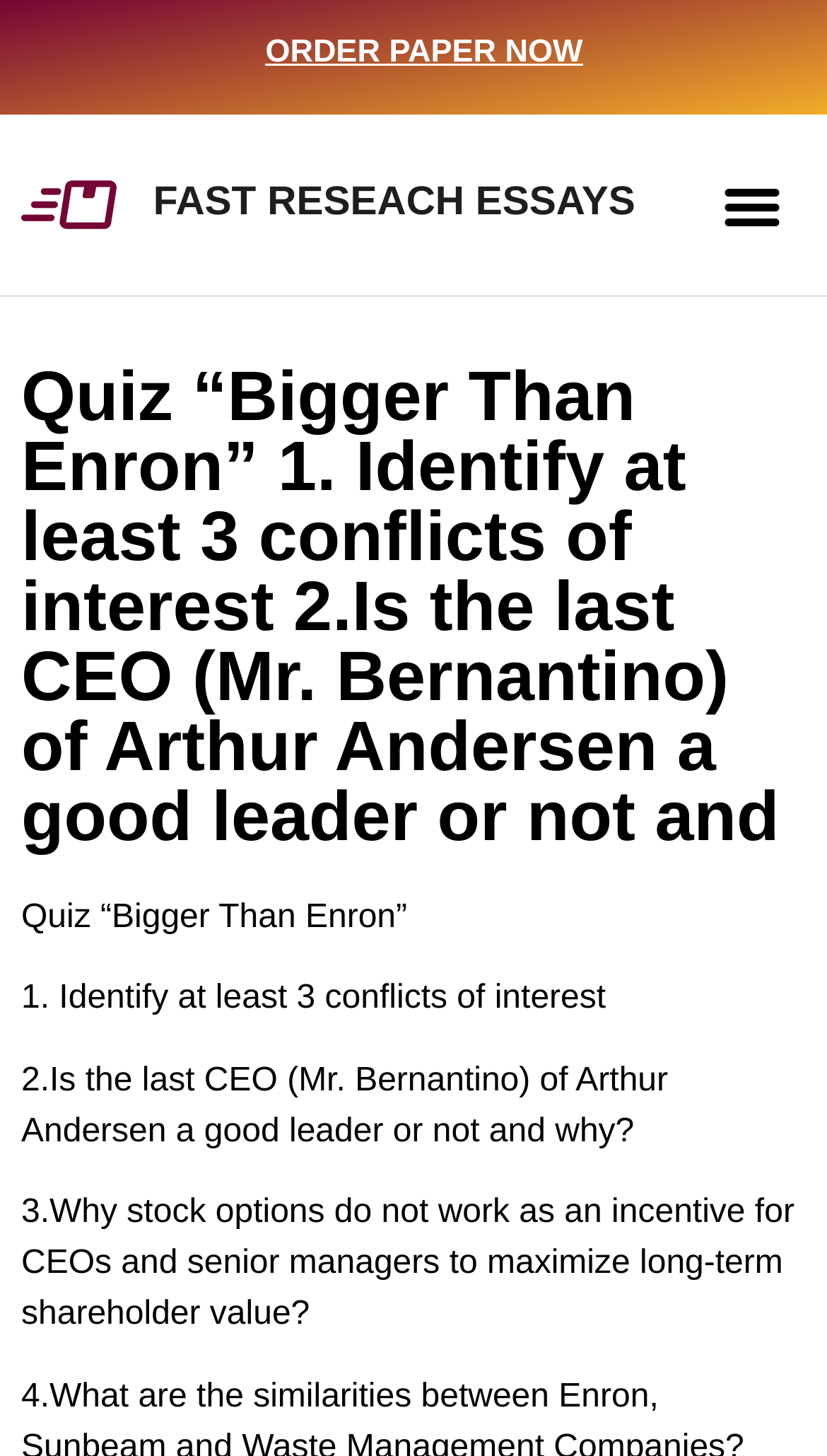What is the name of the website or service? Examine the screenshot and reply using just one word or a brief phrase.

Fast Research Essays